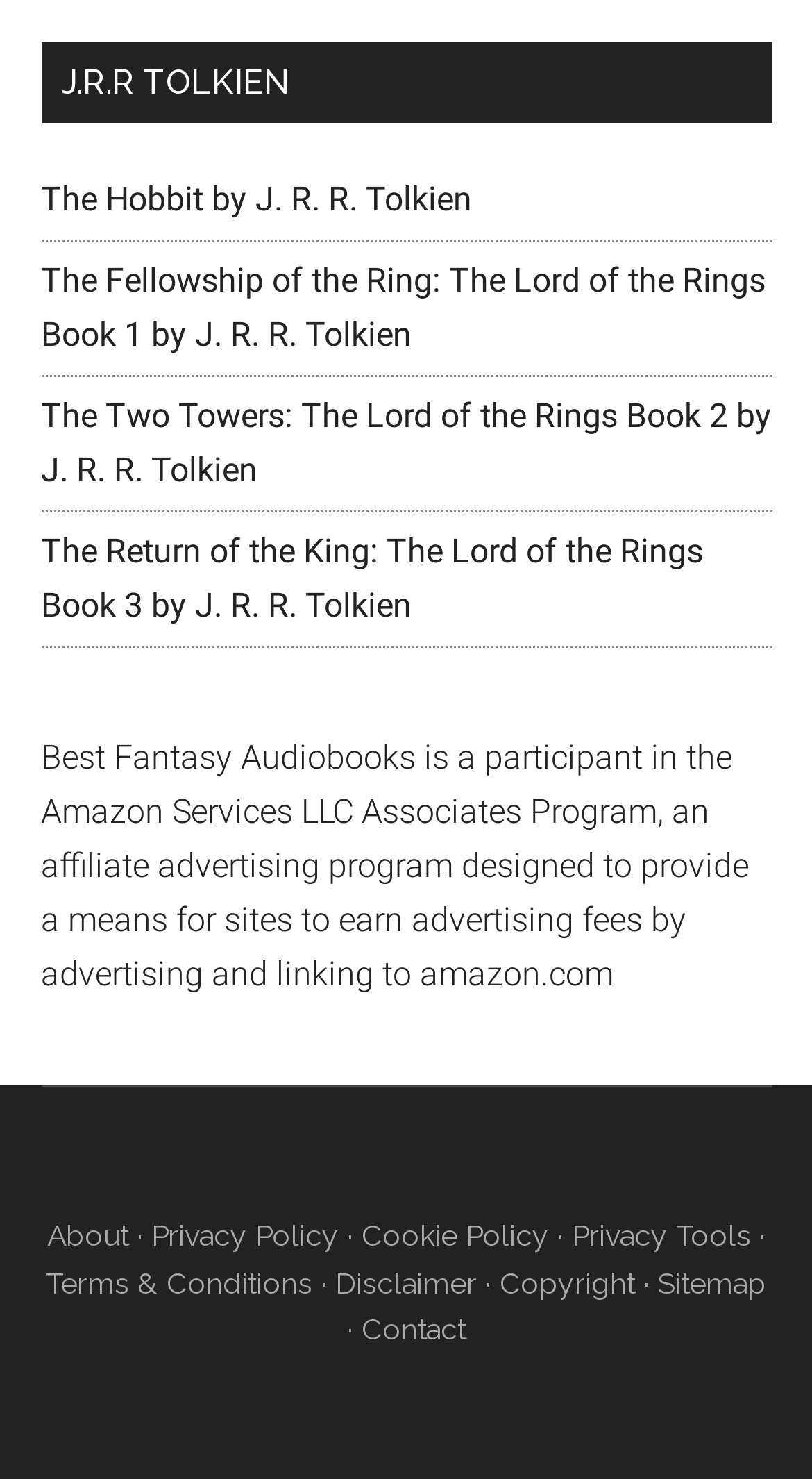What is the last link in the footer section?
Based on the image, provide a one-word or brief-phrase response.

Sitemap